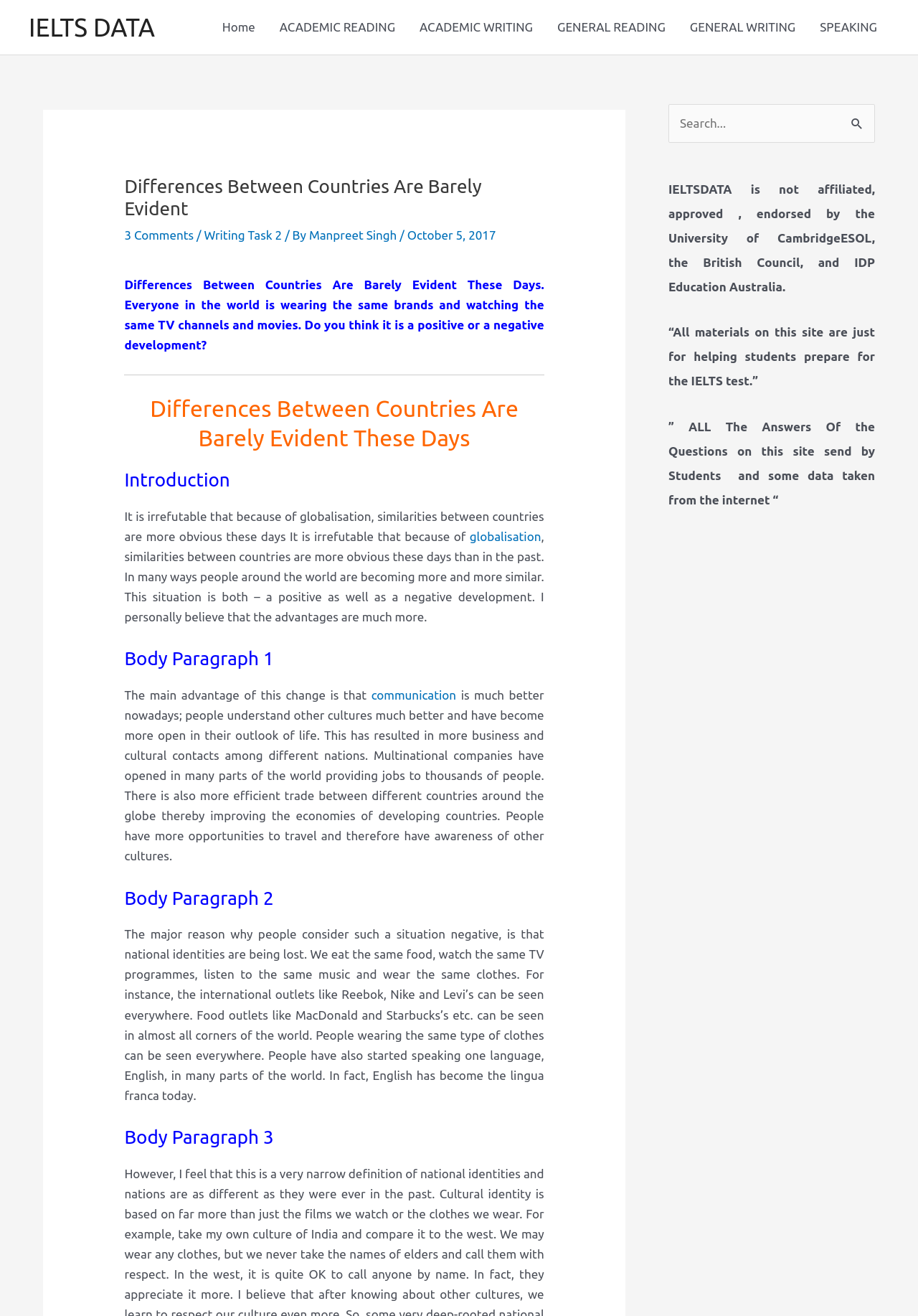What is the date of the article?
Provide a thorough and detailed answer to the question.

The date of the article is October 5, 2017, as indicated by the text 'October 5, 2017' below the title of the article.